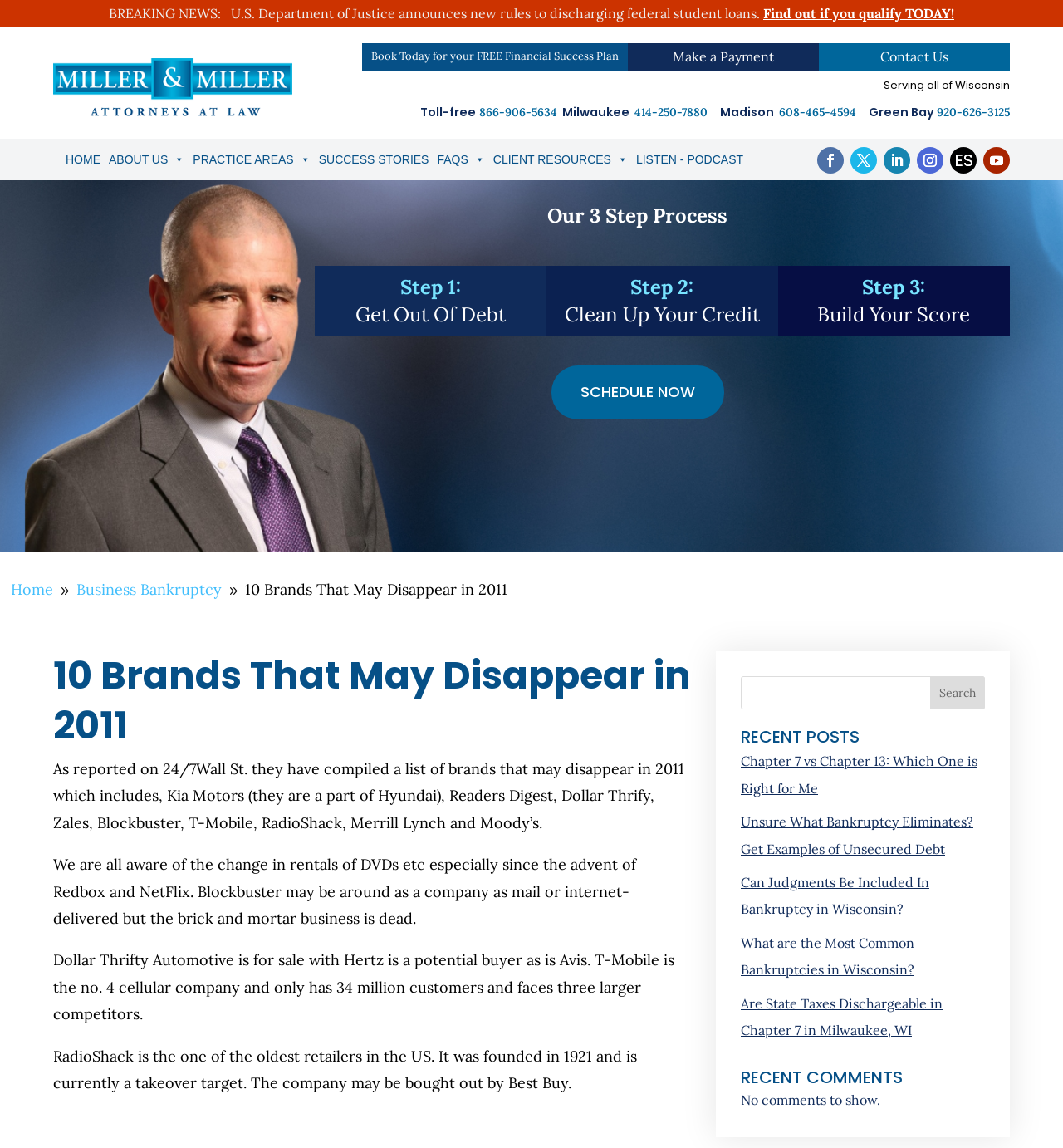Highlight the bounding box coordinates of the element you need to click to perform the following instruction: "Search for something."

[0.697, 0.589, 0.927, 0.618]